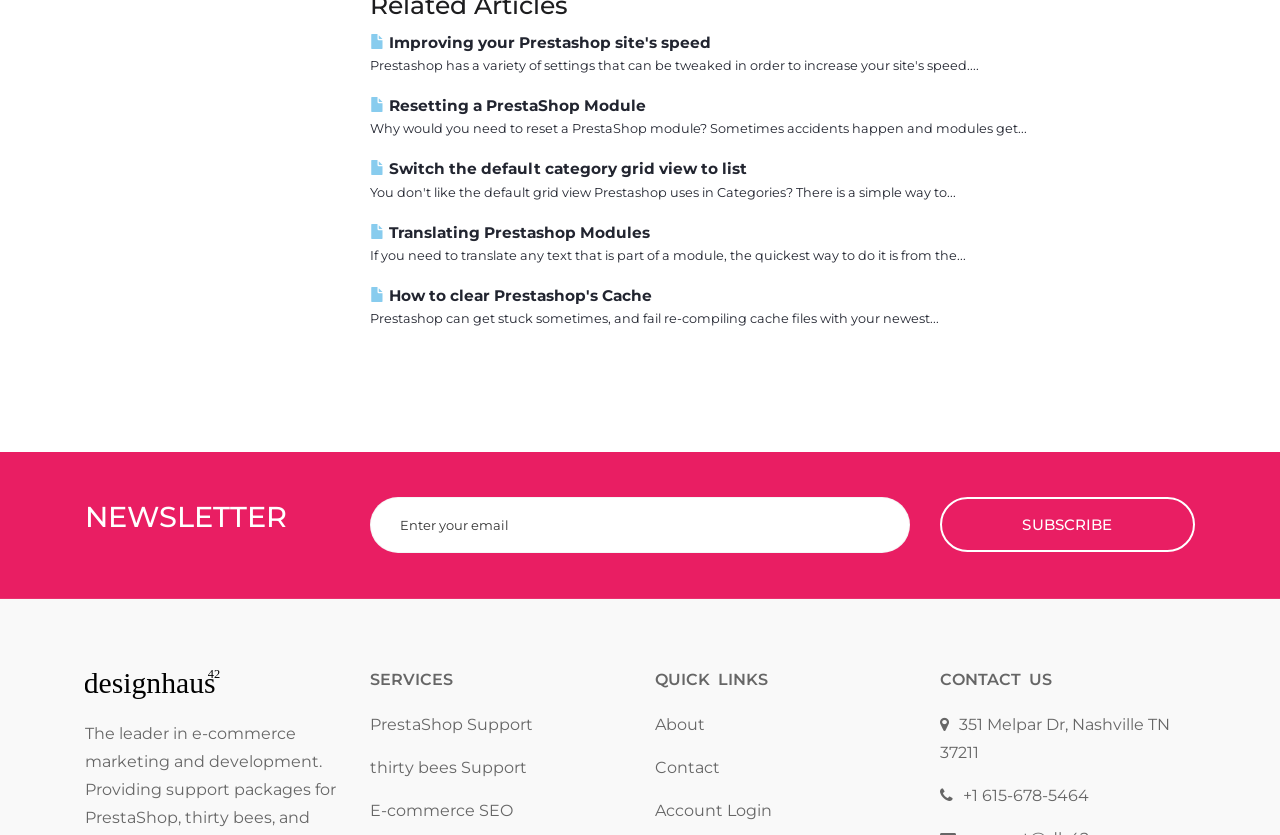What is the purpose of the textbox under the 'NEWSLETTER' heading?
Look at the screenshot and respond with a single word or phrase.

Enter your email